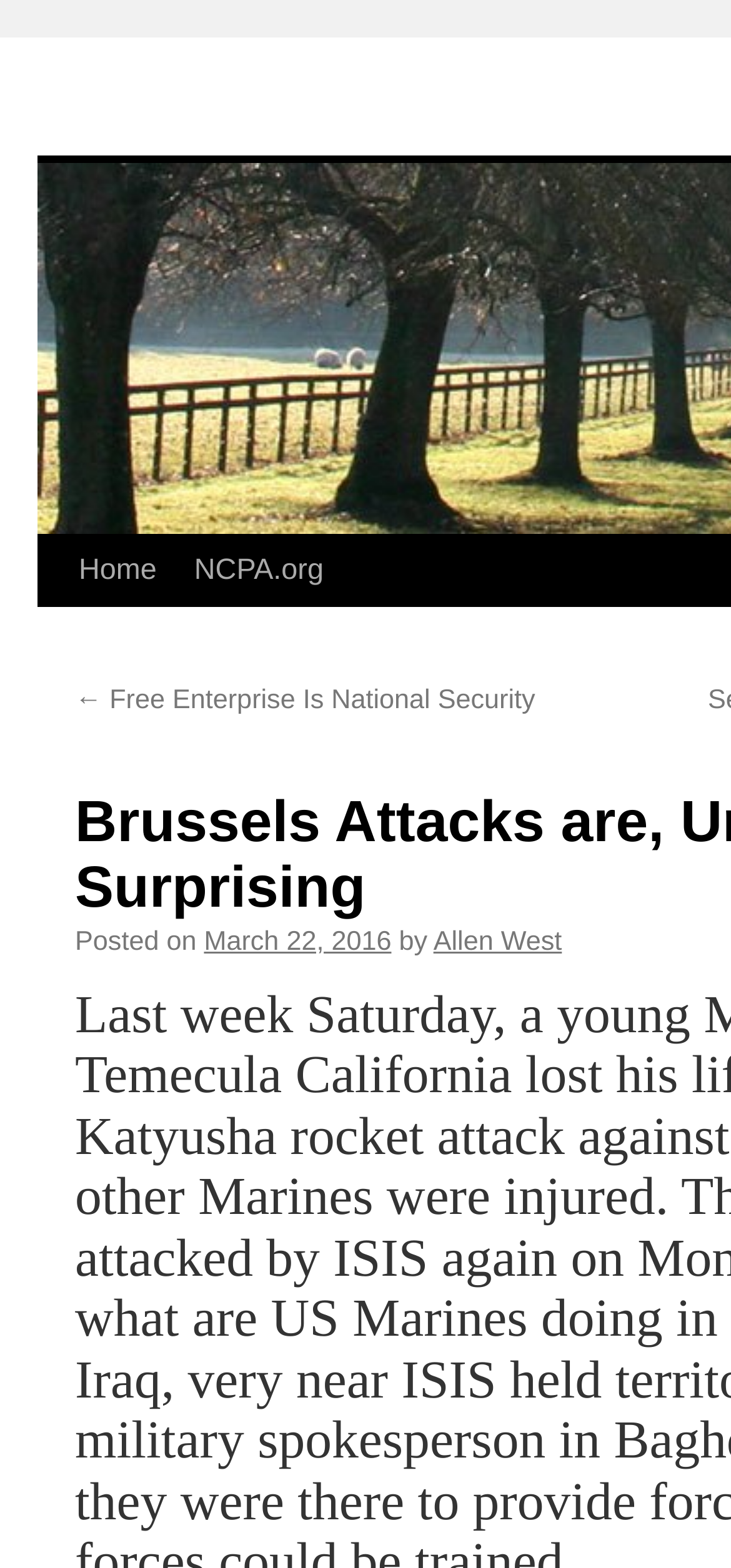Locate the primary heading on the webpage and return its text.

Brussels Attacks are, Unfortunately, Not Surprising